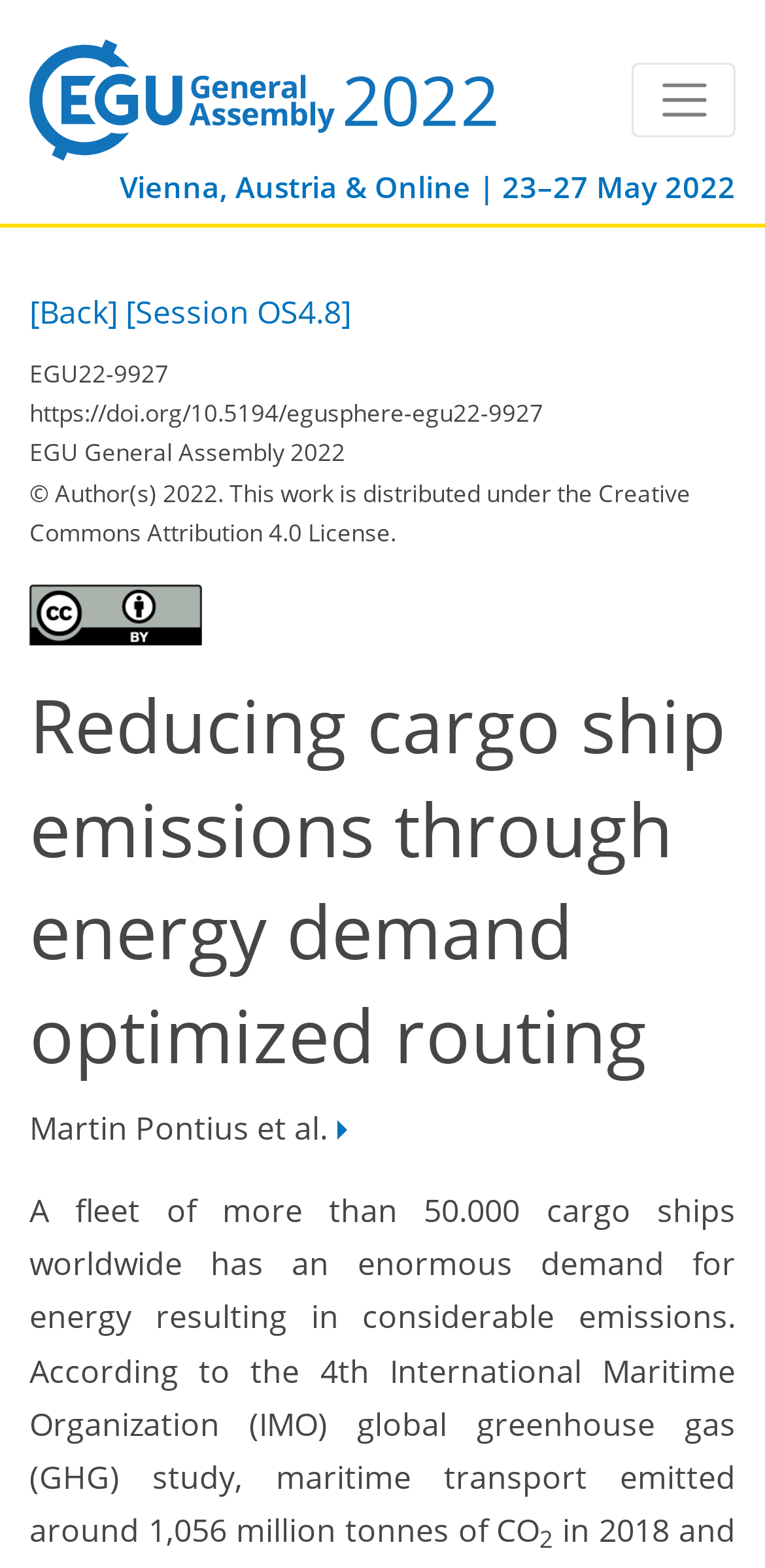What is the license of the work?
Can you give a detailed and elaborate answer to the question?

I found the license of the work by looking at the static text element that says 'This work is distributed under the Creative Commons Attribution 4.0 License.' which is located at the bottom of the page, and then I saw the image element that says 'Creative Commons Attribution 4.0 International' which is an icon representing the license.